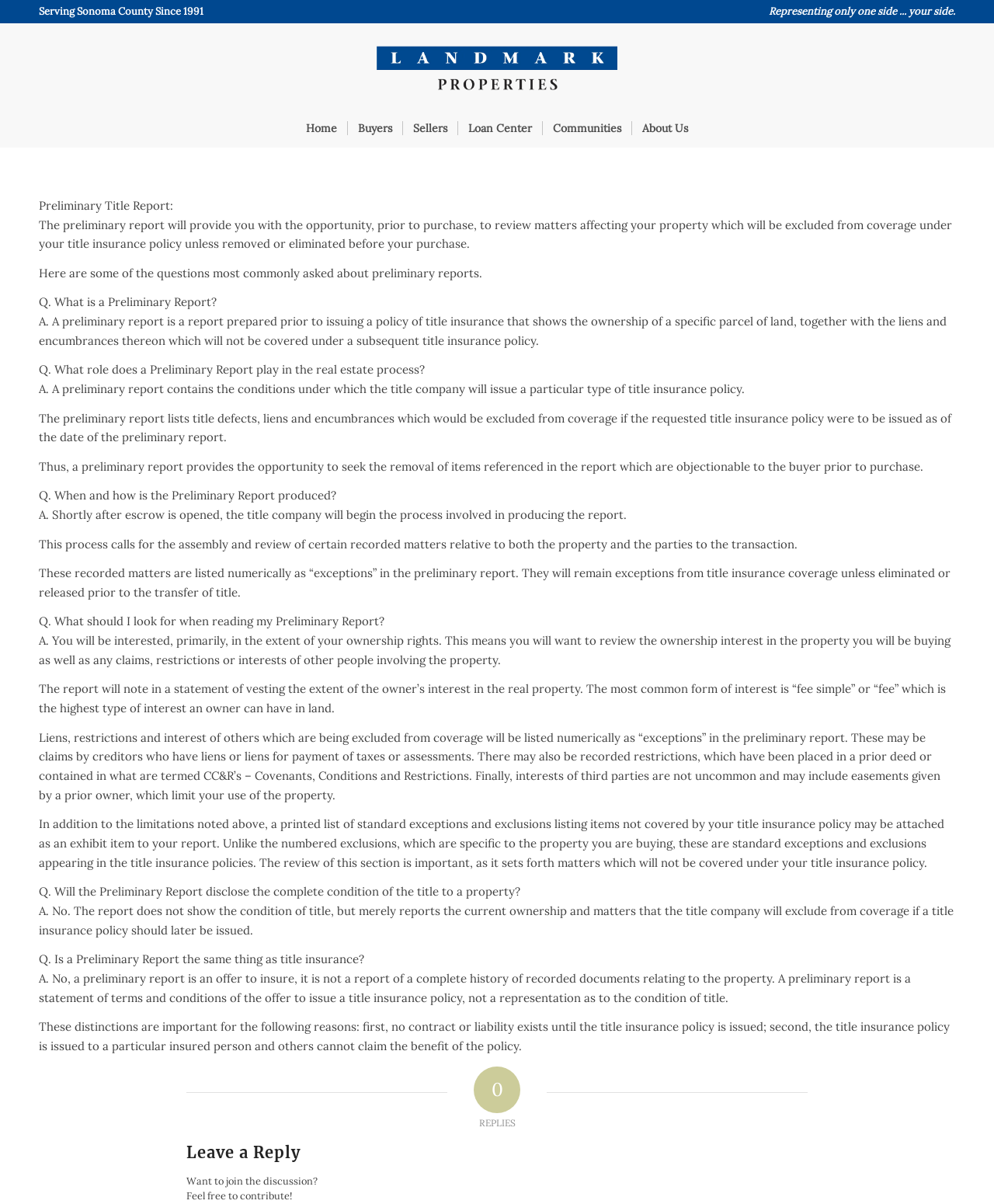Show the bounding box coordinates for the HTML element described as: "alt="Landmark North Bay" title="landmarklogo"".

[0.379, 0.019, 0.621, 0.09]